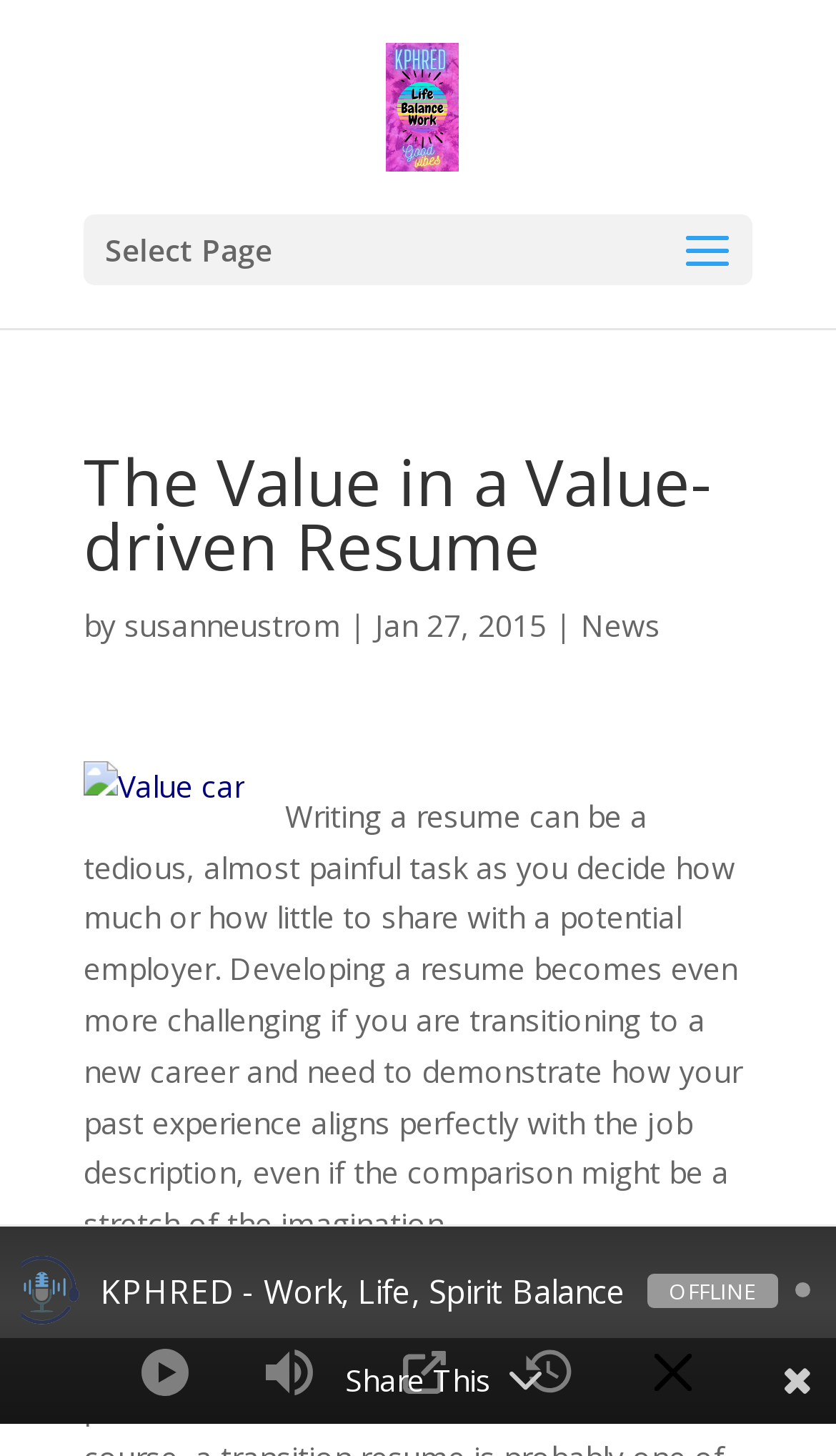Explain the features and main sections of the webpage comprehensively.

This webpage appears to be a blog post or article about resume writing, specifically focusing on the value of a value-driven resume. At the top of the page, there is a link to "Linked Local Network - Home of KPHRED.com" accompanied by an image with the same name. Below this, there is a dropdown menu labeled "Select Page".

The main content of the page is divided into sections. The first section features a heading that reads "The Value in a Value-driven Resume" followed by the author's name, "Susanne Ustrom", and the date "Jan 27, 2015". To the right of this section, there is a link to "News" accompanied by an image of a value car.

The main article text is located below this section, spanning most of the page's width. The text discusses the challenges of writing a resume, especially when transitioning to a new career. The article provides guidance on how to demonstrate one's past experience aligning with the job description.

At the bottom of the page, there are several buttons and images, including a "Play" button, a button to adjust the volume to 80%, an "Open Popup" button, a "History" button, and a "Minimize Player" button. Each of these buttons has a corresponding image. Additionally, there is a "Share This" text and an "OFFLINE" indicator located at the bottom right corner of the page. Finally, there is a small image of "KPHRED - Work, Life, Spirit Balance" located at the bottom left corner of the page.